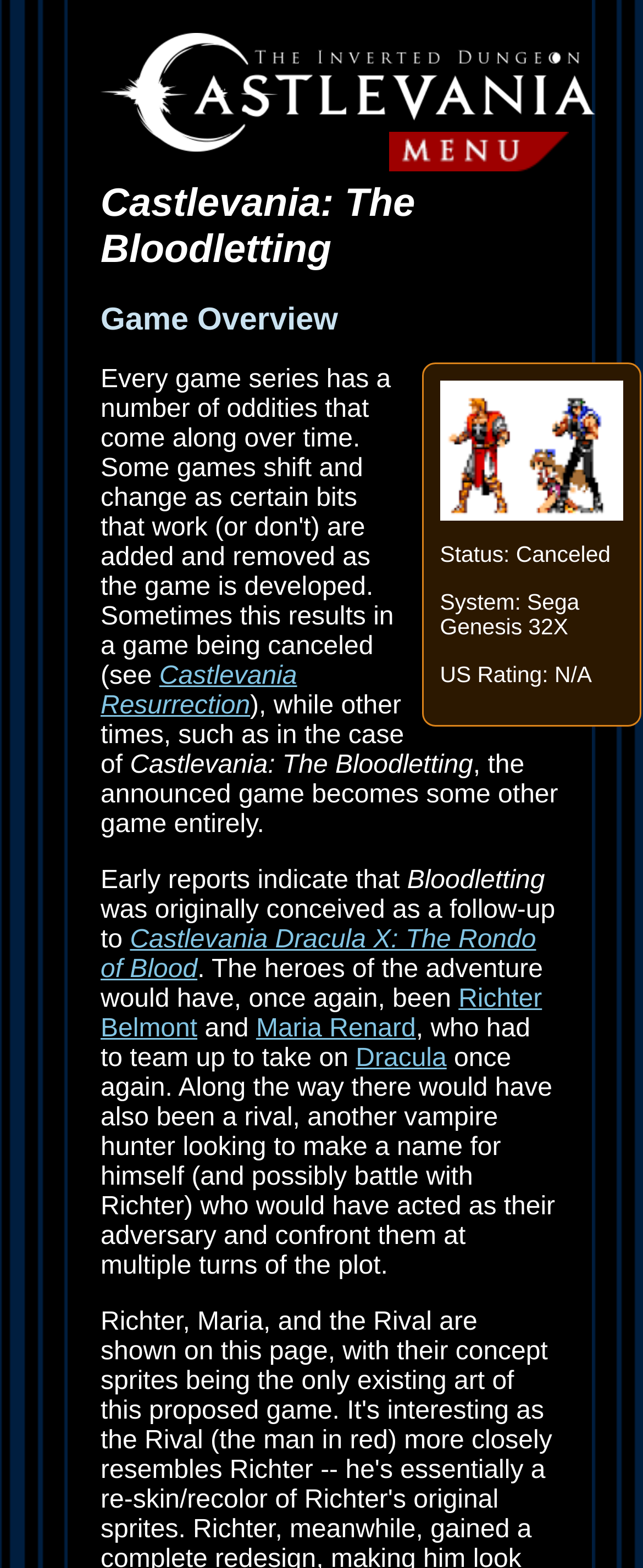Provide the bounding box coordinates of the HTML element this sentence describes: "Richter Belmont". The bounding box coordinates consist of four float numbers between 0 and 1, i.e., [left, top, right, bottom].

[0.156, 0.628, 0.843, 0.665]